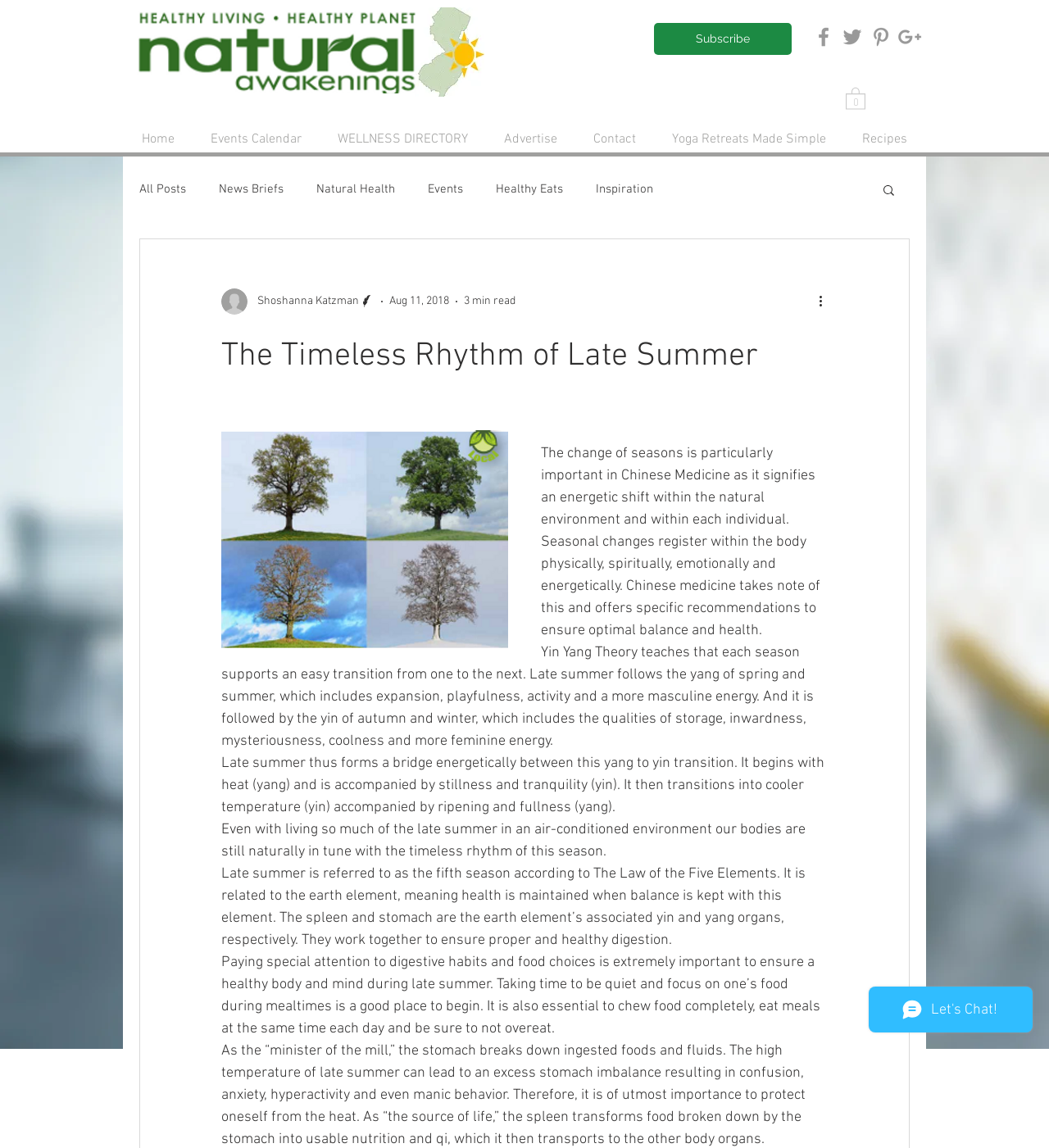Please answer the following query using a single word or phrase: 
What is the author's profession?

Writer